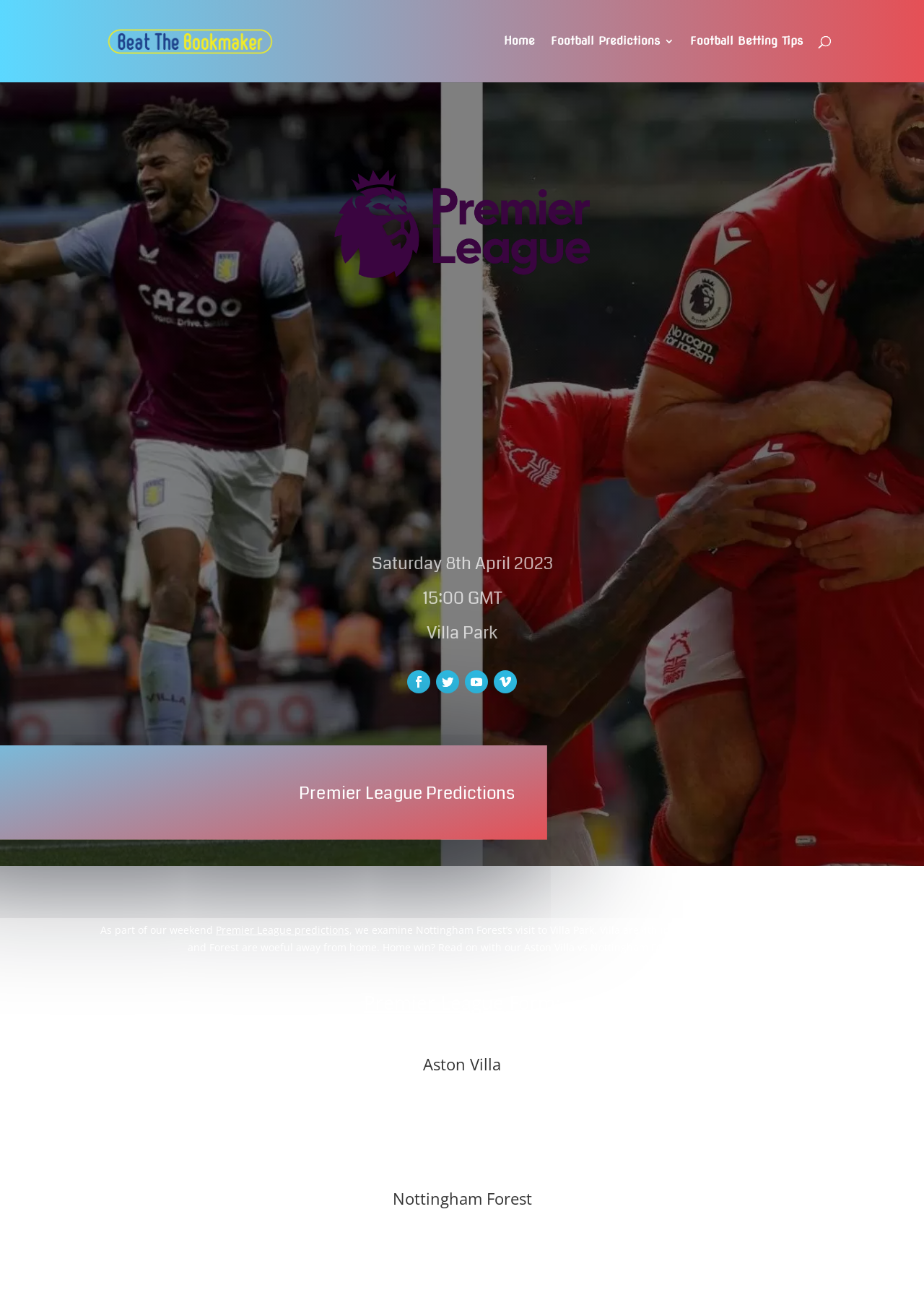Please determine the bounding box coordinates for the UI element described as: "Football Predictions".

[0.596, 0.028, 0.73, 0.063]